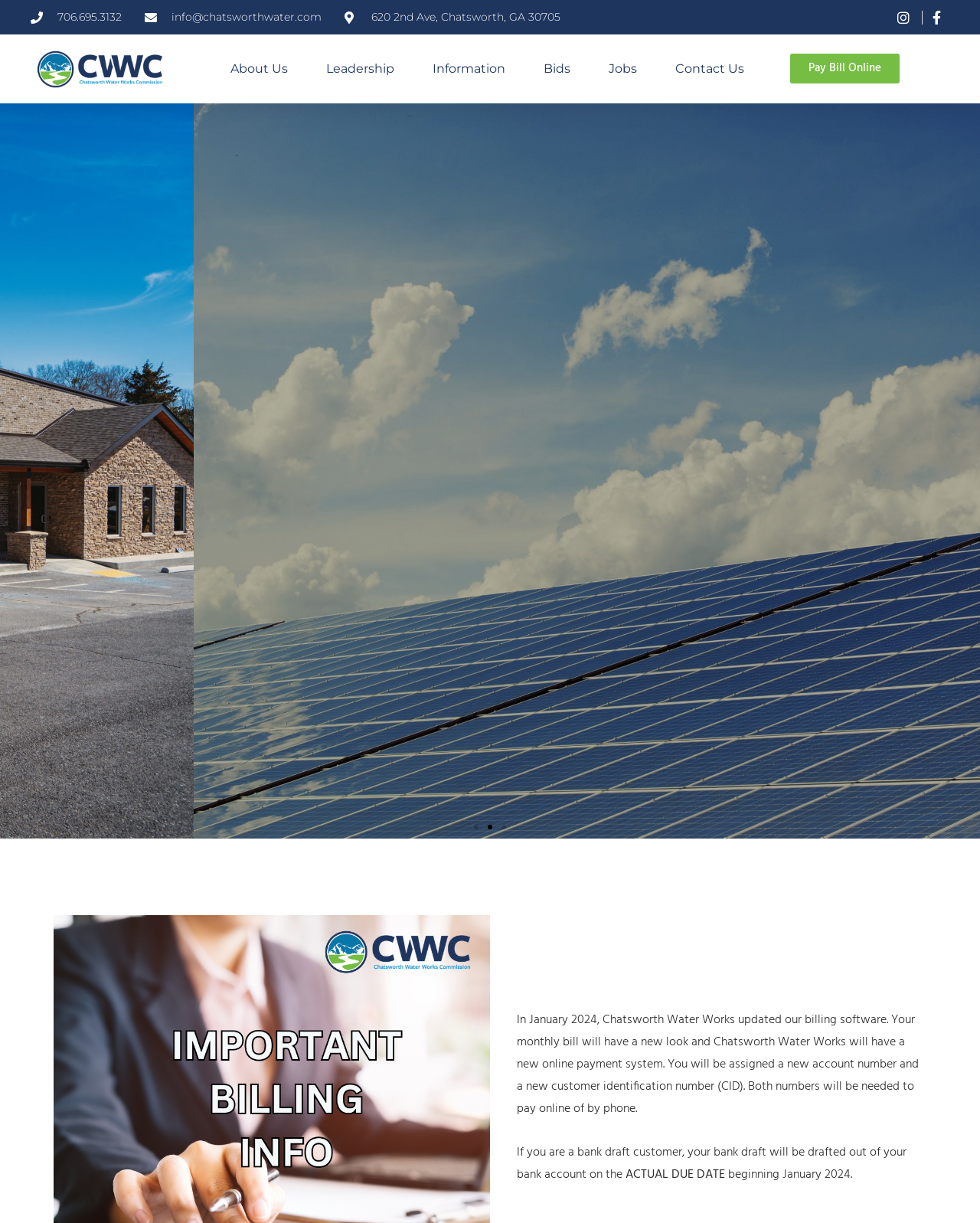When will the bank draft be drafted out of the bank account?
Please provide a single word or phrase as your answer based on the screenshot.

Actual due date